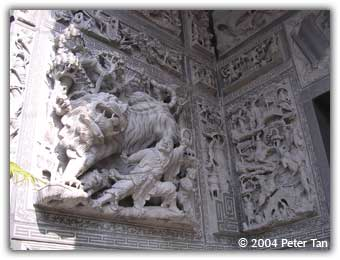What is the color scheme of the relief sculpture?
Look at the webpage screenshot and answer the question with a detailed explanation.

The caption describes the detailed carvings as 'monochromatic', indicating that the relief sculpture features a single color or shades of a single color, despite appearing lifelike.